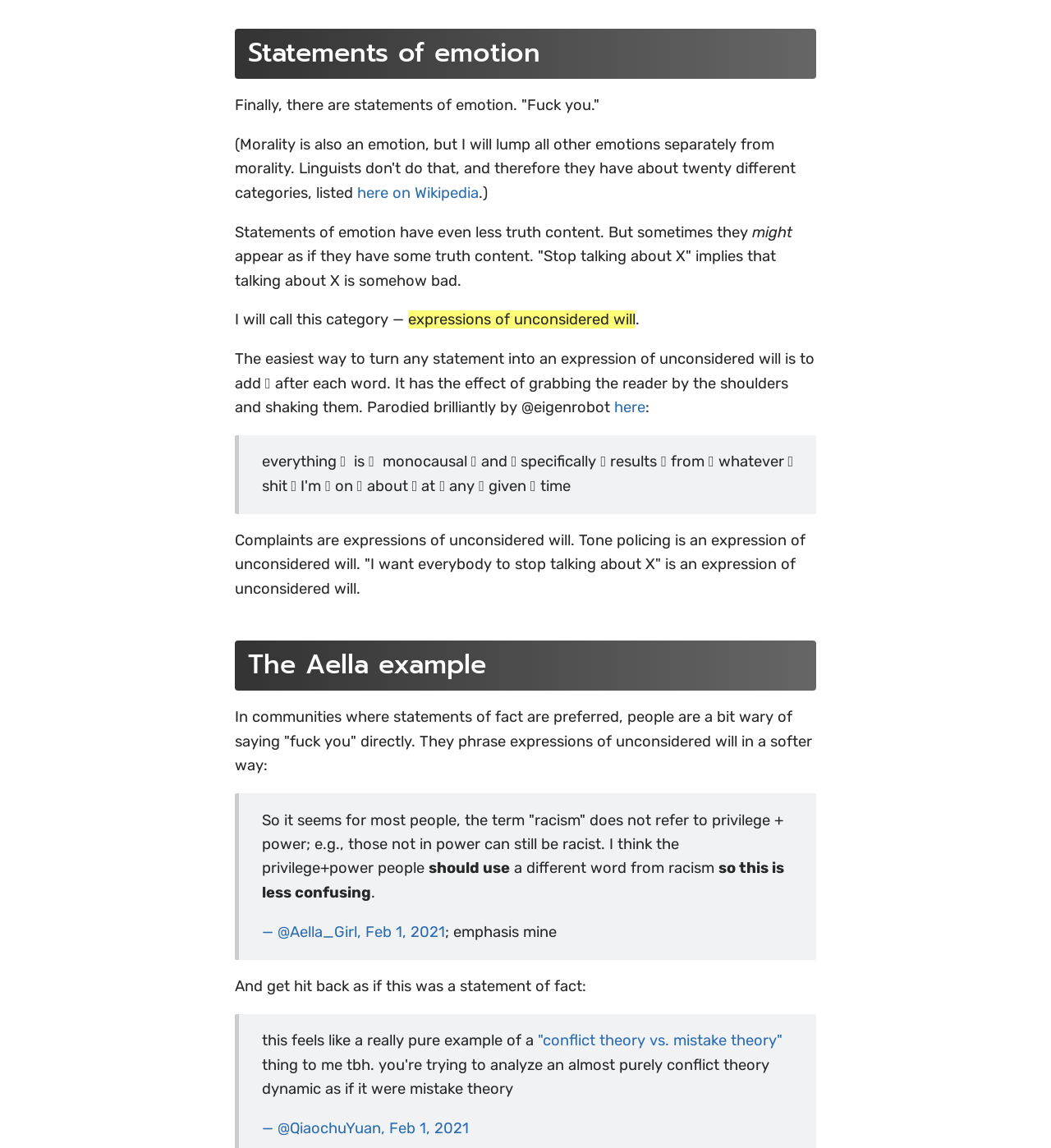What is the tone of the statements mentioned in the first heading?
Using the visual information, reply with a single word or short phrase.

emotional